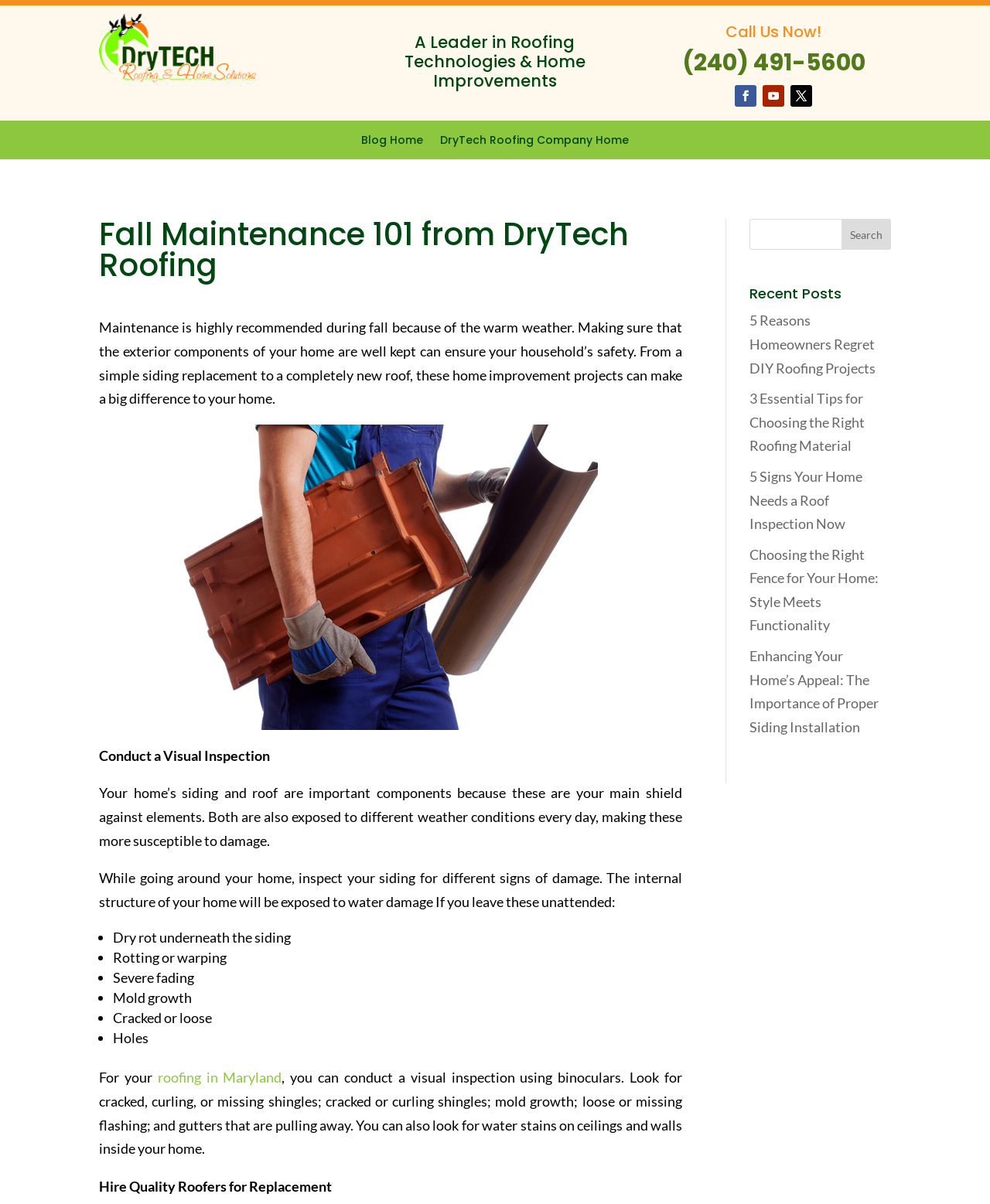Determine the main headline of the webpage and provide its text.

Fall Maintenance 101 from DryTech Roofing